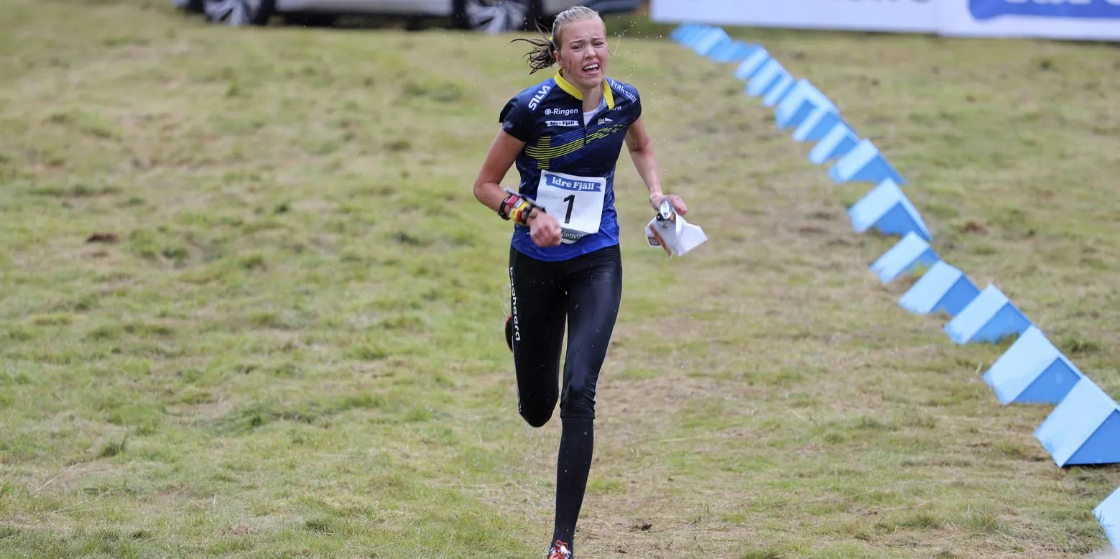What is guiding Hanna as she approaches the finish line?
Please describe in detail the information shown in the image to answer the question.

According to the caption, a series of blue markers line Hanna's path, guiding her as she navigates through the challenging orienteering course and approaches the conclusion of the event.